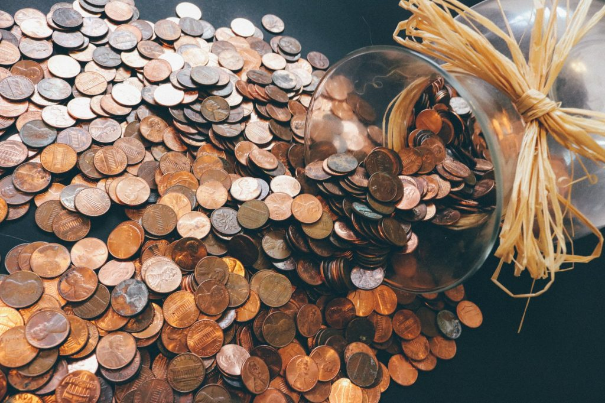Provide a comprehensive description of the image.

The image depicts a captivating scene of scattered coins spilling out from a glass container. The shiny copper pennies cover a dark surface, creating a striking contrast with their reflective surfaces. The glass jar, adorned with a simple straw tying, suggests a rustic charm and accompanies the abundant pile of coins, symbolizing potential wealth and financial opportunities. This imagery resonates well with the theme of finance, particularly in the context of exploring cost-effective loan options, as described in the article about the "5 Cheapest Places to Get Loan in Nigeria." The visual representation of money effectively captures the essence of financial aspirations and the complexities of borrowing in today's economy.